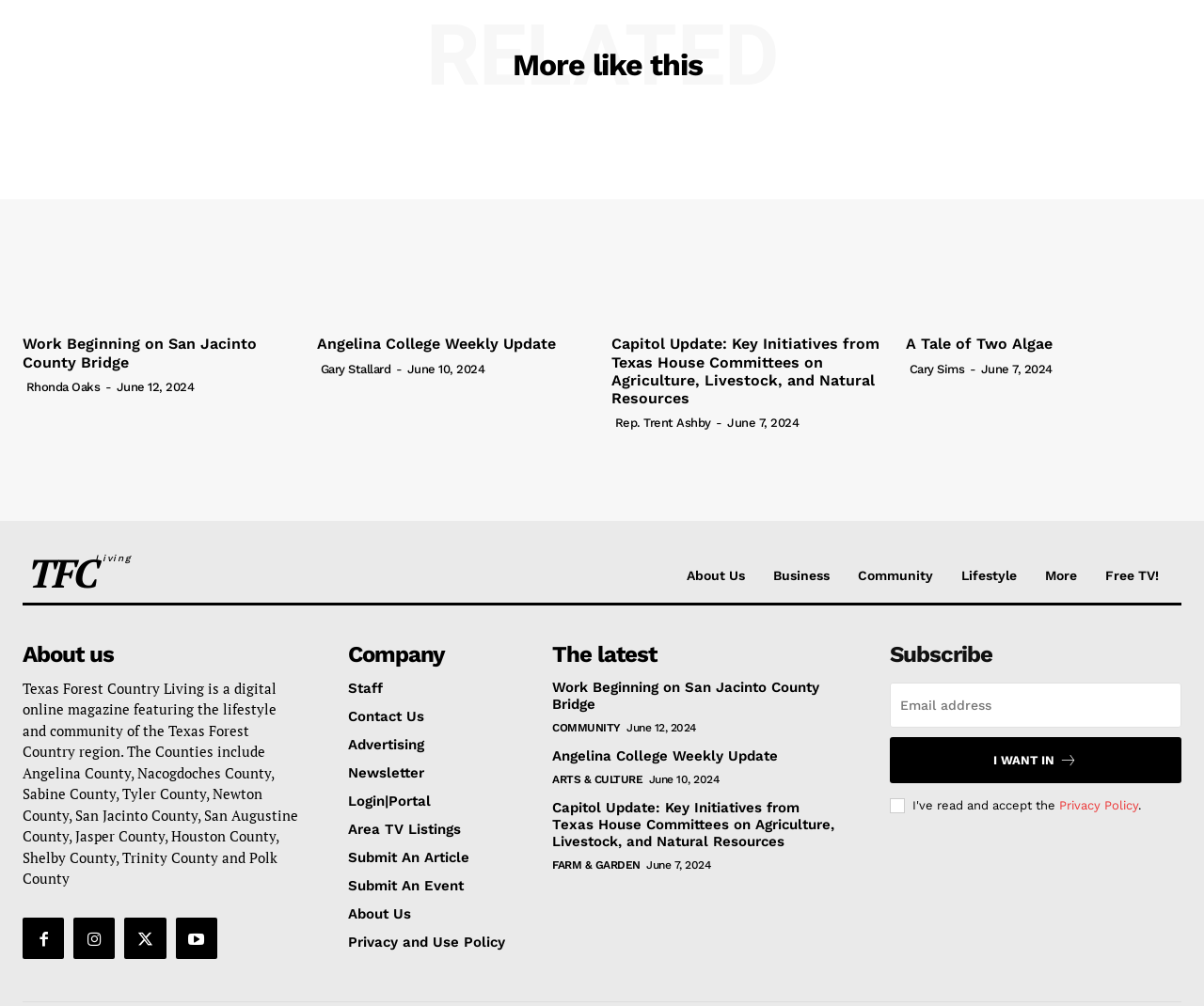Who wrote the 'A Tale of Two Algae' article?
Please use the image to provide an in-depth answer to the question.

I found the answer by looking at the link element associated with the 'A Tale of Two Algae' heading, which has a link element with the text 'Cary Sims'.